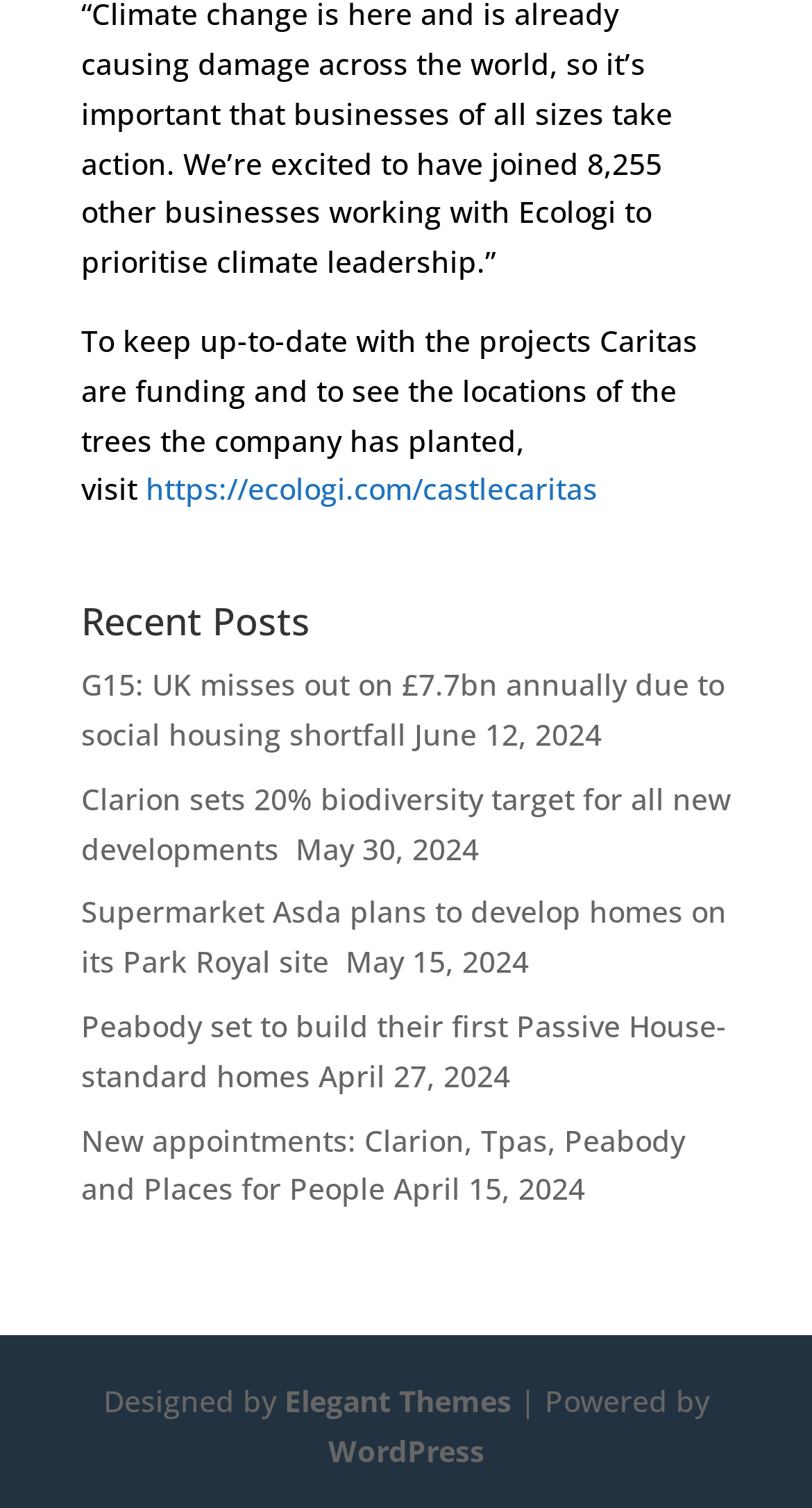Provide the bounding box coordinates of the HTML element this sentence describes: "WordPress". The bounding box coordinates consist of four float numbers between 0 and 1, i.e., [left, top, right, bottom].

[0.404, 0.949, 0.596, 0.975]